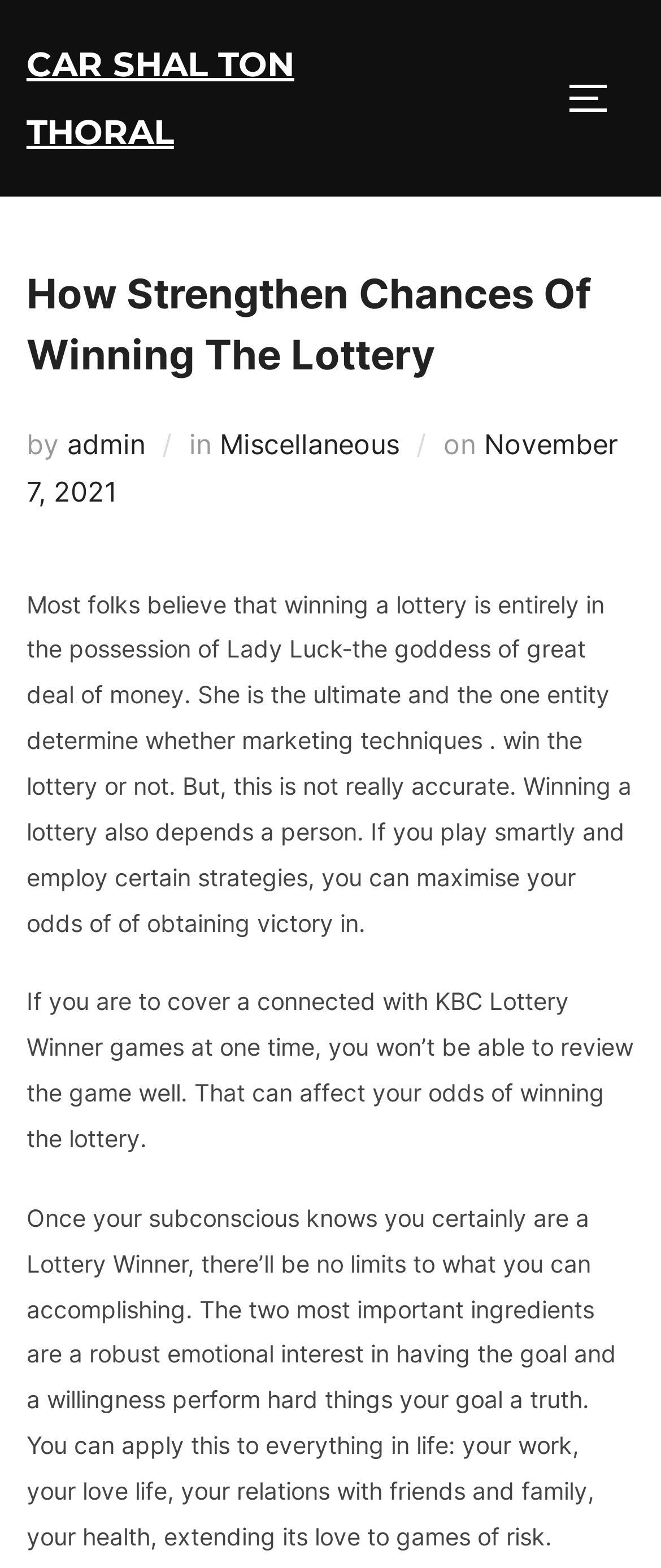Find the main header of the webpage and produce its text content.

How Strengthen Chances Of Winning The Lottery